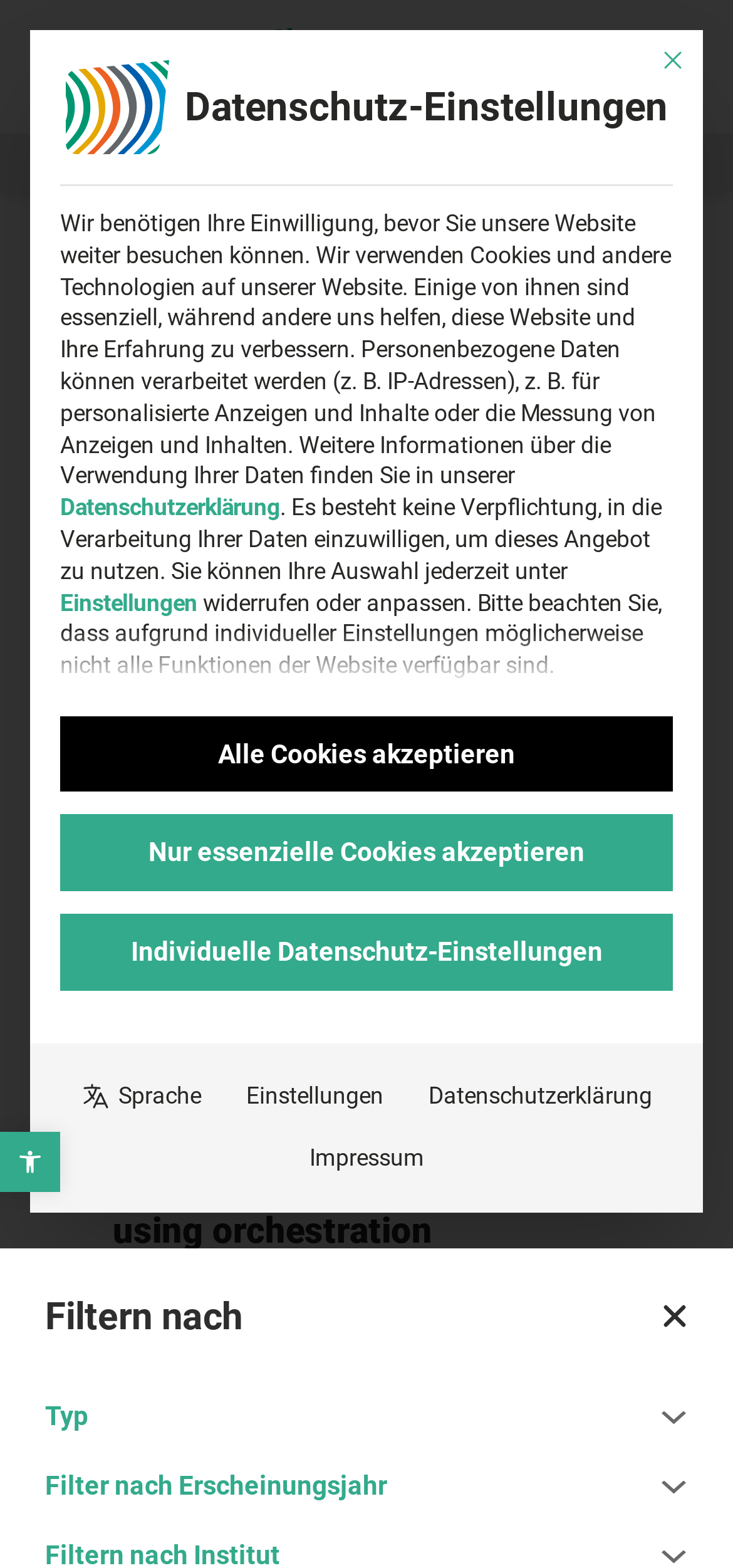Determine the bounding box coordinates for the clickable element to execute this instruction: "Switch to English". Provide the coordinates as four float numbers between 0 and 1, i.e., [left, top, right, bottom].

[0.803, 0.033, 0.872, 0.055]